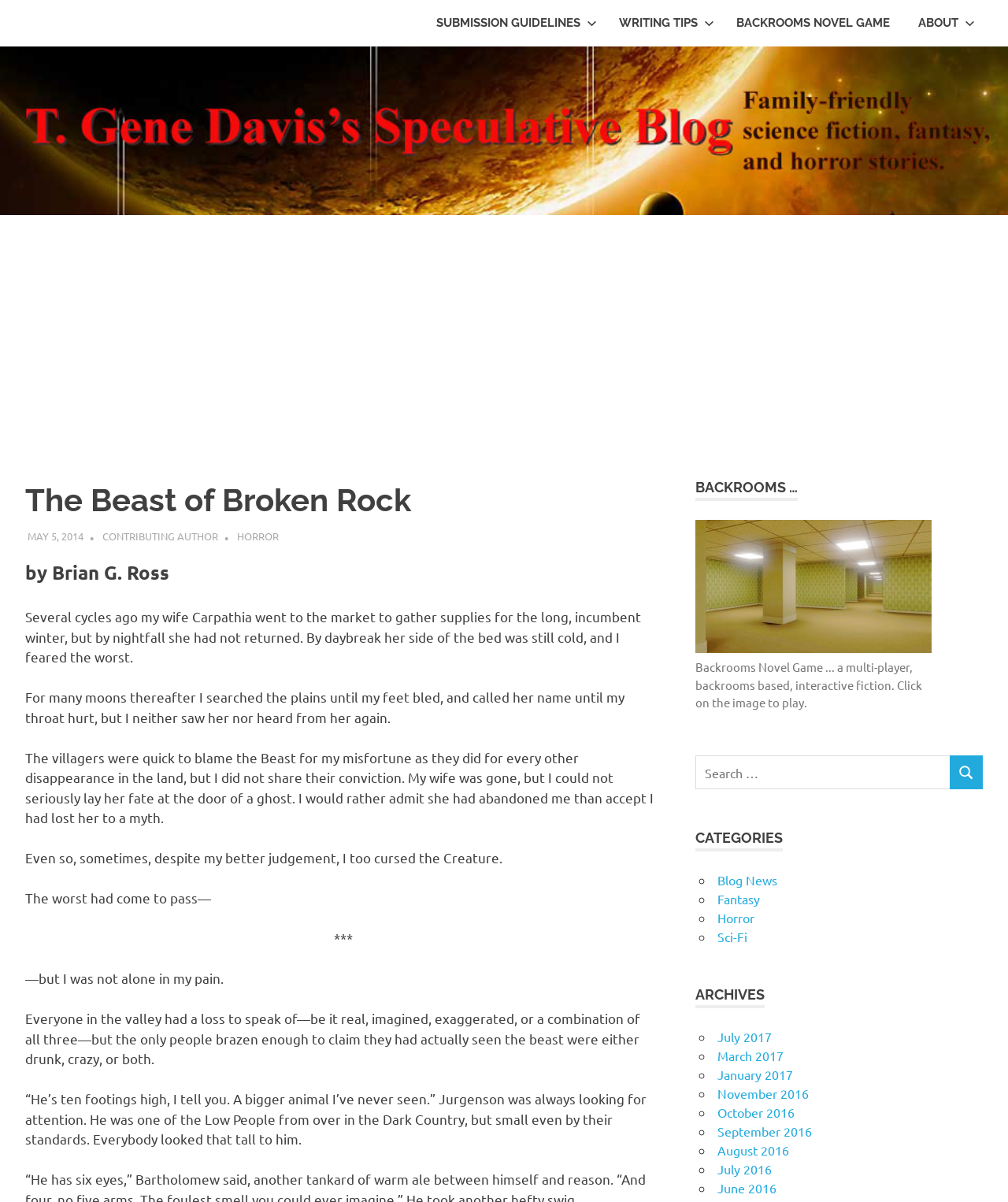Locate and generate the text content of the webpage's heading.

The Beast of Broken Rock